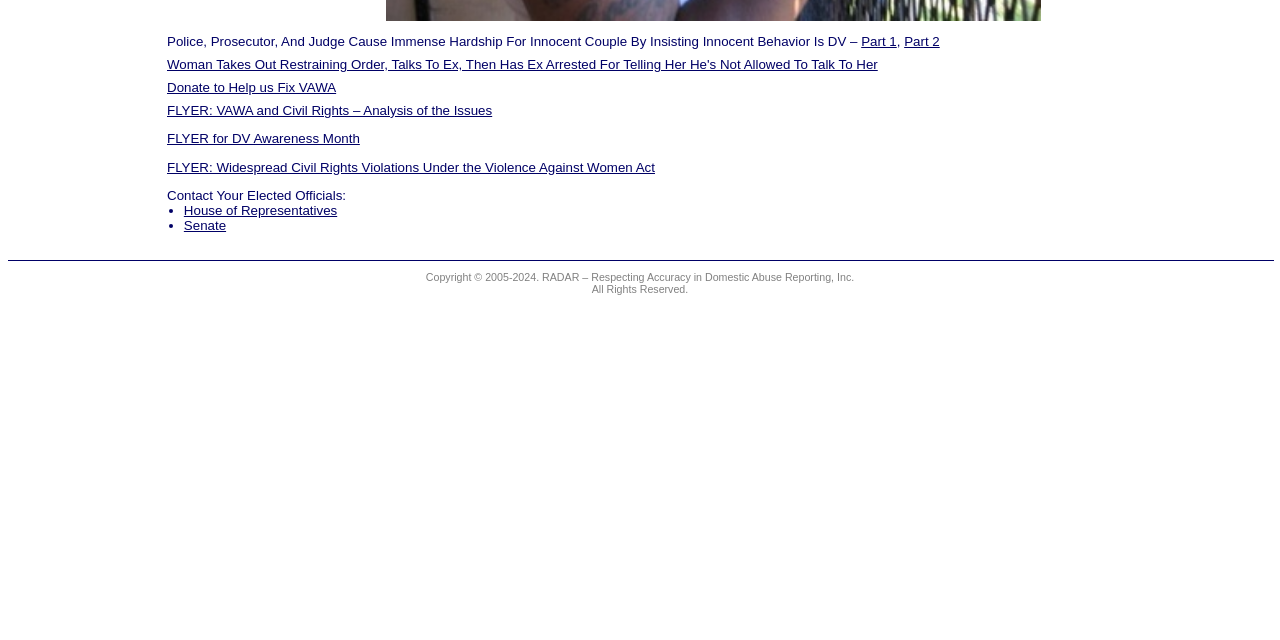From the webpage screenshot, predict the bounding box coordinates (top-left x, top-left y, bottom-right x, bottom-right y) for the UI element described here: Part 1

[0.673, 0.053, 0.701, 0.076]